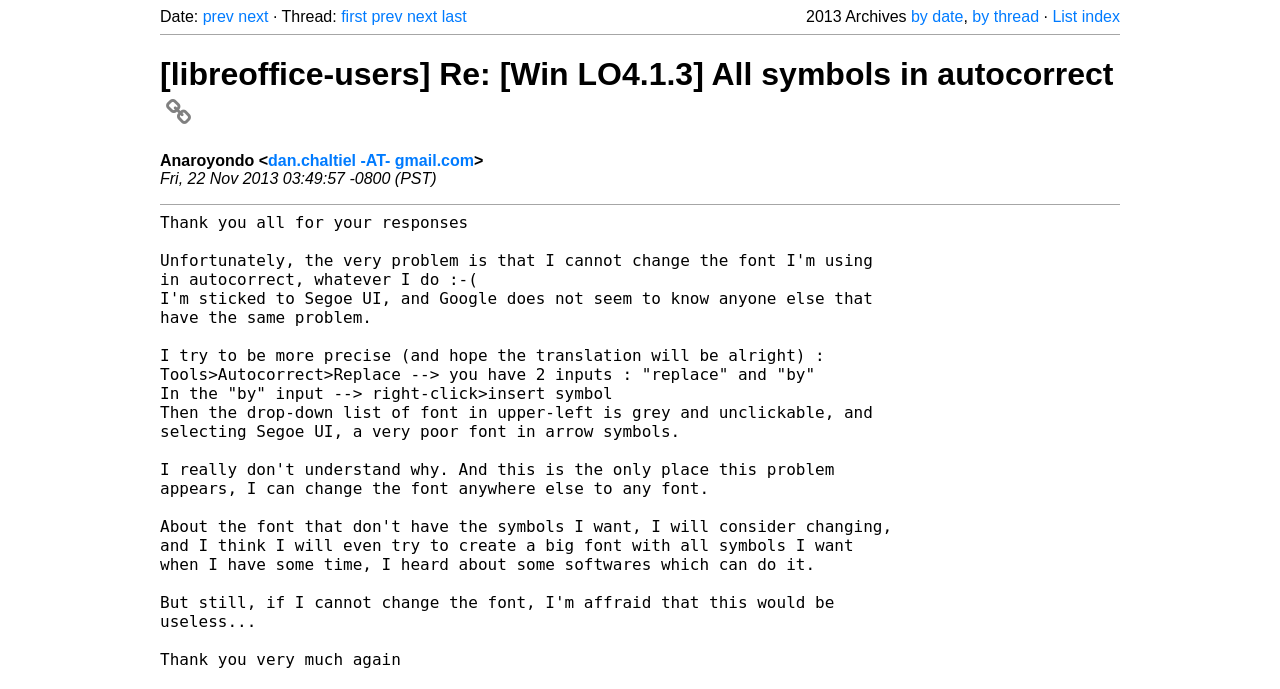Please identify the bounding box coordinates of the clickable region that I should interact with to perform the following instruction: "view thread index". The coordinates should be expressed as four float numbers between 0 and 1, i.e., [left, top, right, bottom].

[0.822, 0.012, 0.875, 0.036]